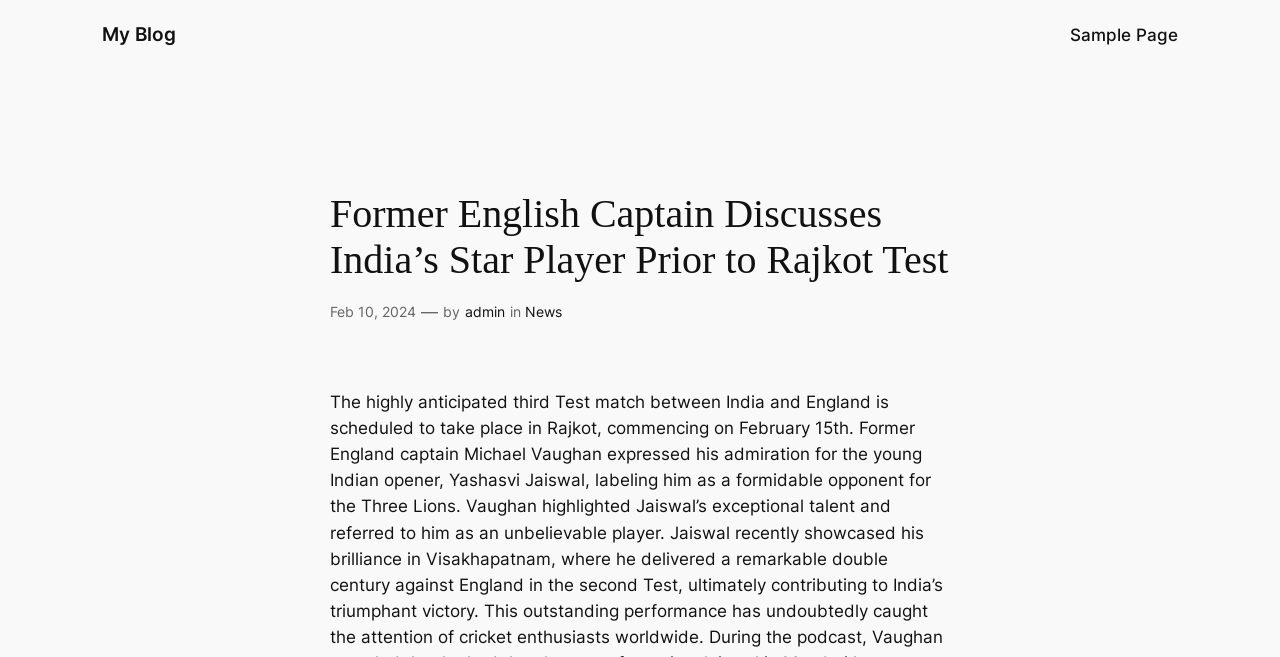Using the information shown in the image, answer the question with as much detail as possible: What is the date of the article?

I found the date of the article by looking at the time element, which is located below the main heading and has a bounding box of [0.258, 0.461, 0.325, 0.487]. The date is a link element with the text 'Feb 10, 2024'.